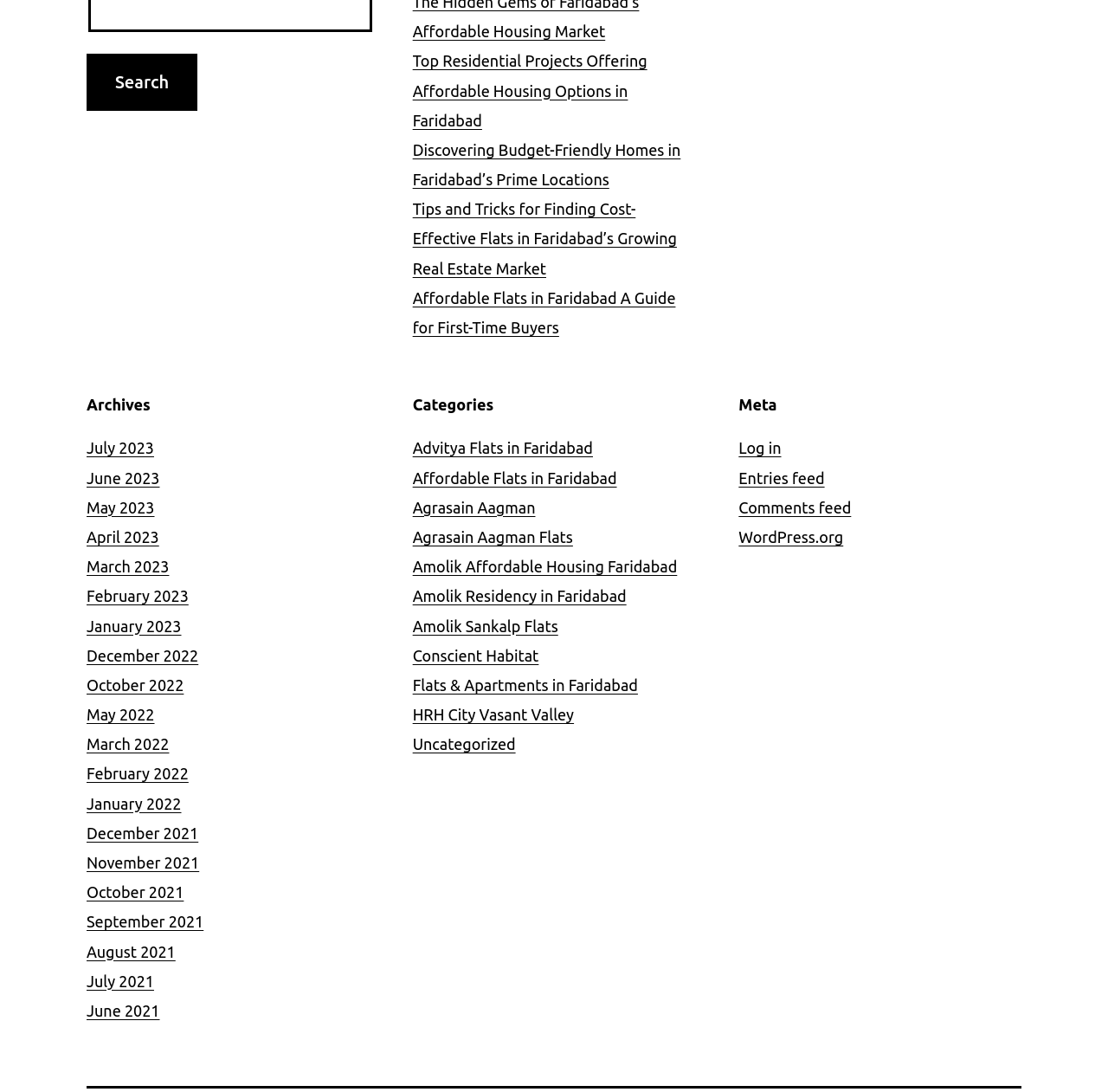Can you find the bounding box coordinates of the area I should click to execute the following instruction: "Click on the HOME link"?

None